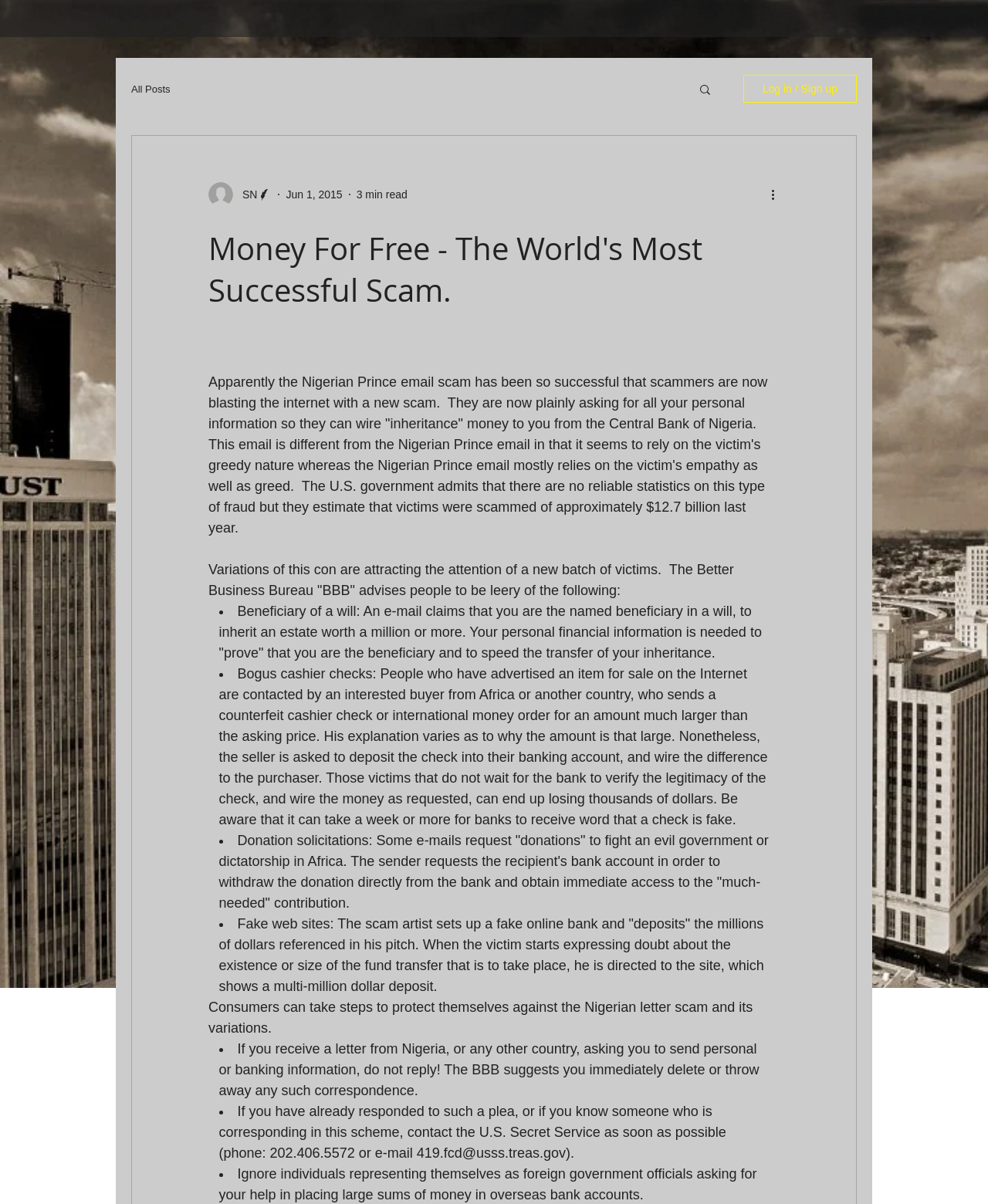Provide a one-word or one-phrase answer to the question:
What is the purpose of the fake web sites set up by scammers?

To show a multi-million dollar deposit